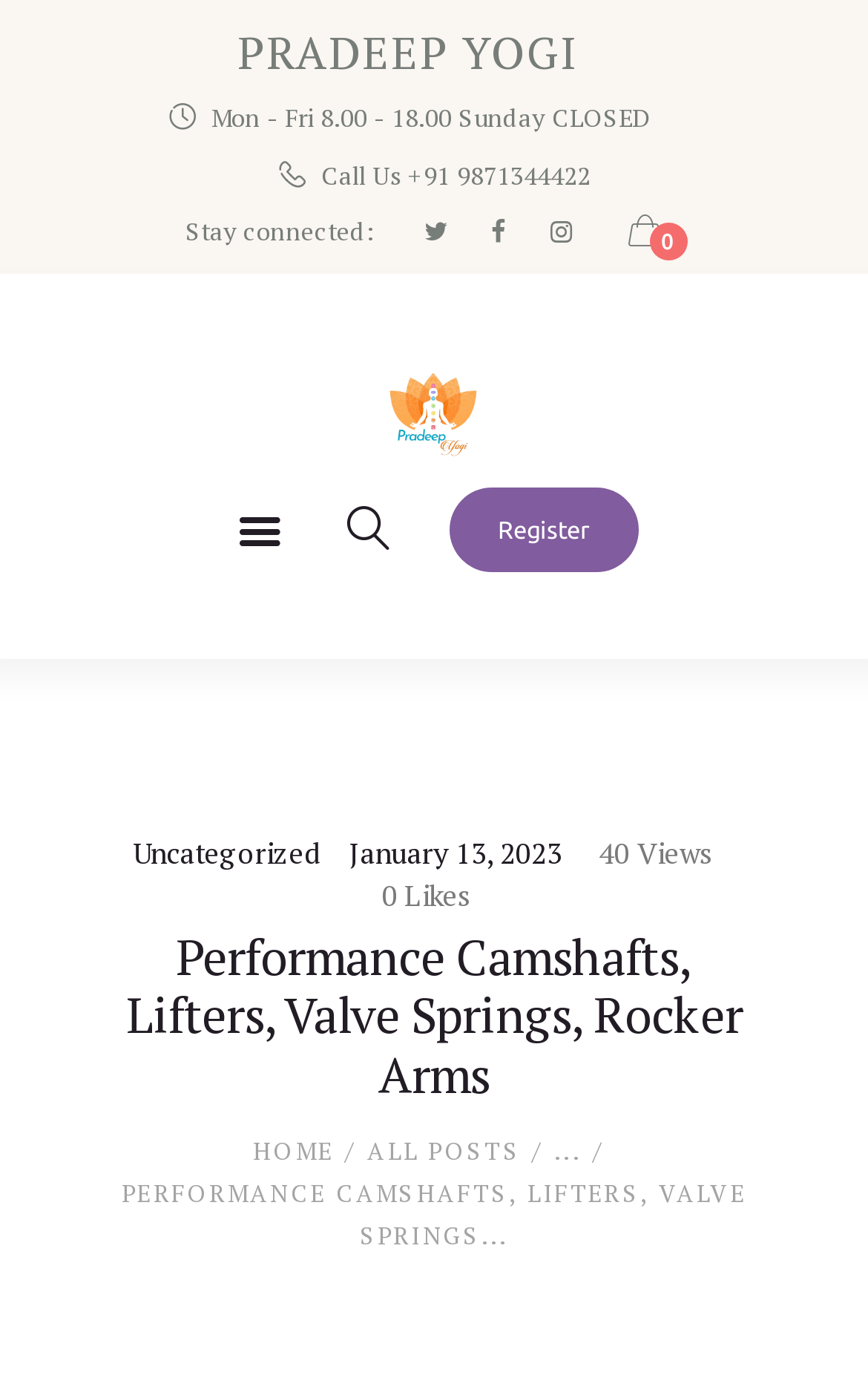Given the content of the image, can you provide a detailed answer to the question?
What is the phone number to call?

I found the phone number by looking at the link element with the text ' Call Us +91 9871344422' which is located at the top of the page.